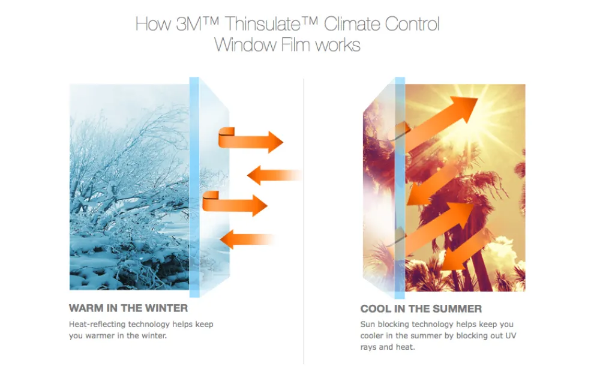Describe the image thoroughly, including all noticeable details.

The image illustrates the dual benefits of 3M Thinsulate Climate Control Window Film, highlighting its effectiveness in different seasons. On the left, the "Warm in the Winter" section displays a snowy scene, emphasizing the film's heat-reflecting technology that retains warmth inside homes during cold weather. Conversely, the right side titled "Cool in the Summer" features a sunlit summer landscape, showcasing how the film blocks harmful UV rays and excess heat, keeping indoor spaces comfortable. This technology not only enhances energy efficiency but also contributes to climate control throughout the year.